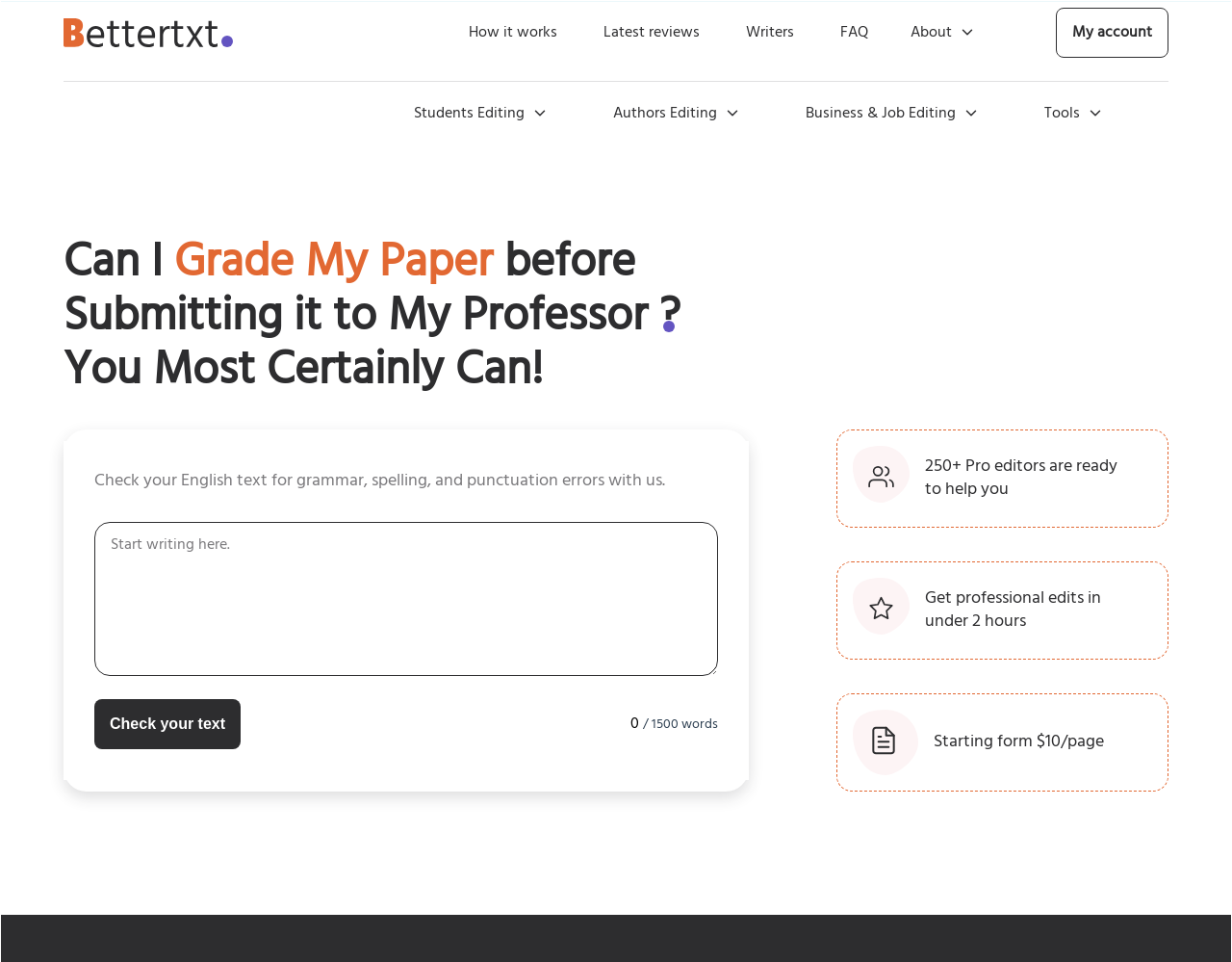How many types of editing services are mentioned on this webpage? Based on the screenshot, please respond with a single word or phrase.

4